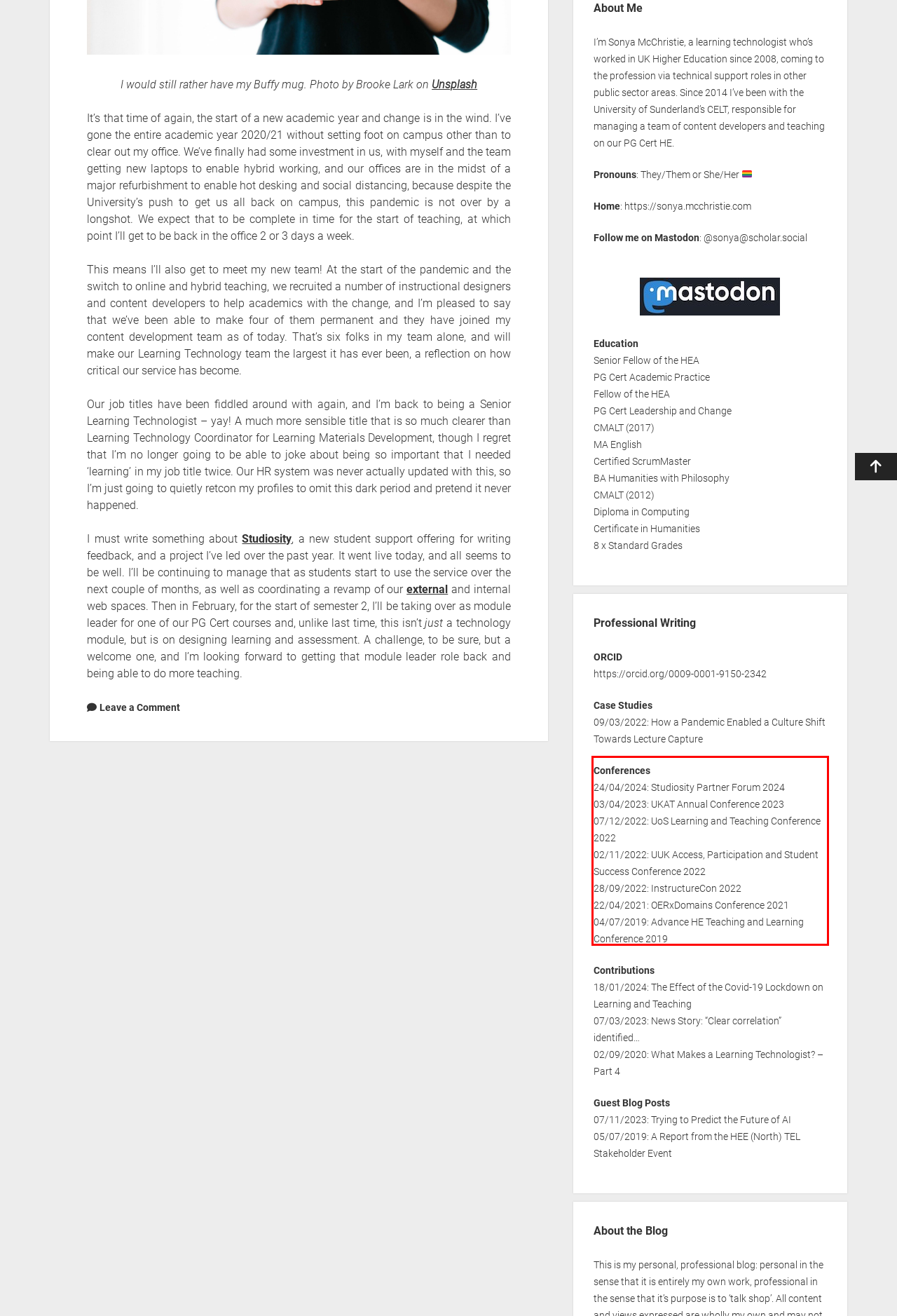Please analyze the provided webpage screenshot and perform OCR to extract the text content from the red rectangle bounding box.

Conferences 24/04/2024: Studiosity Partner Forum 2024 03/04/2023: UKAT Annual Conference 2023 07/12/2022: UoS Learning and Teaching Conference 2022 02/11/2022: UUK Access, Participation and Student Success Conference 2022 28/09/2022: InstructureCon 2022 22/04/2021: OERxDomains Conference 2021 04/07/2019: Advance HE Teaching and Learning Conference 2019